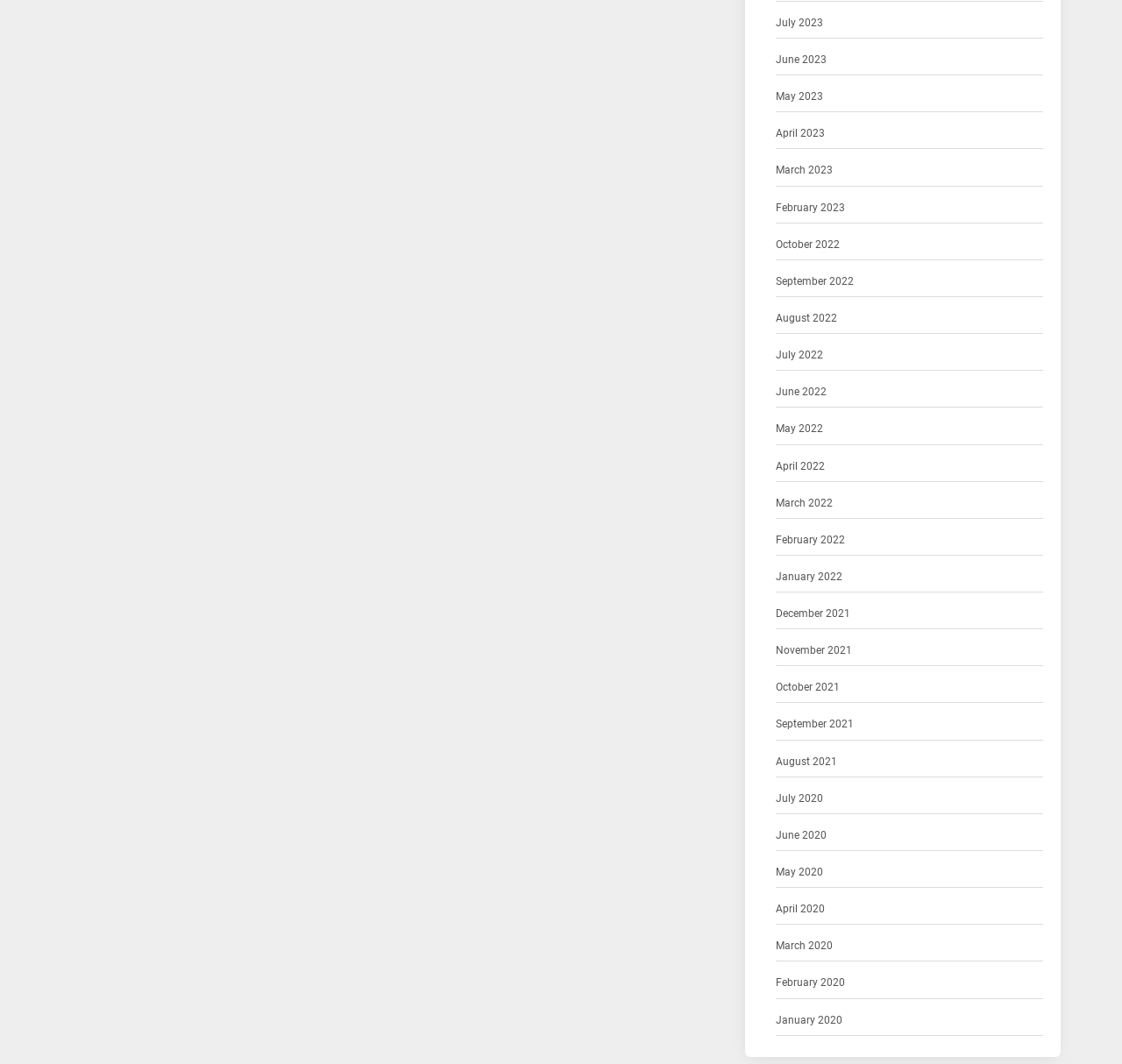How many links are on the webpage?
Based on the screenshot, answer the question with a single word or phrase.

23